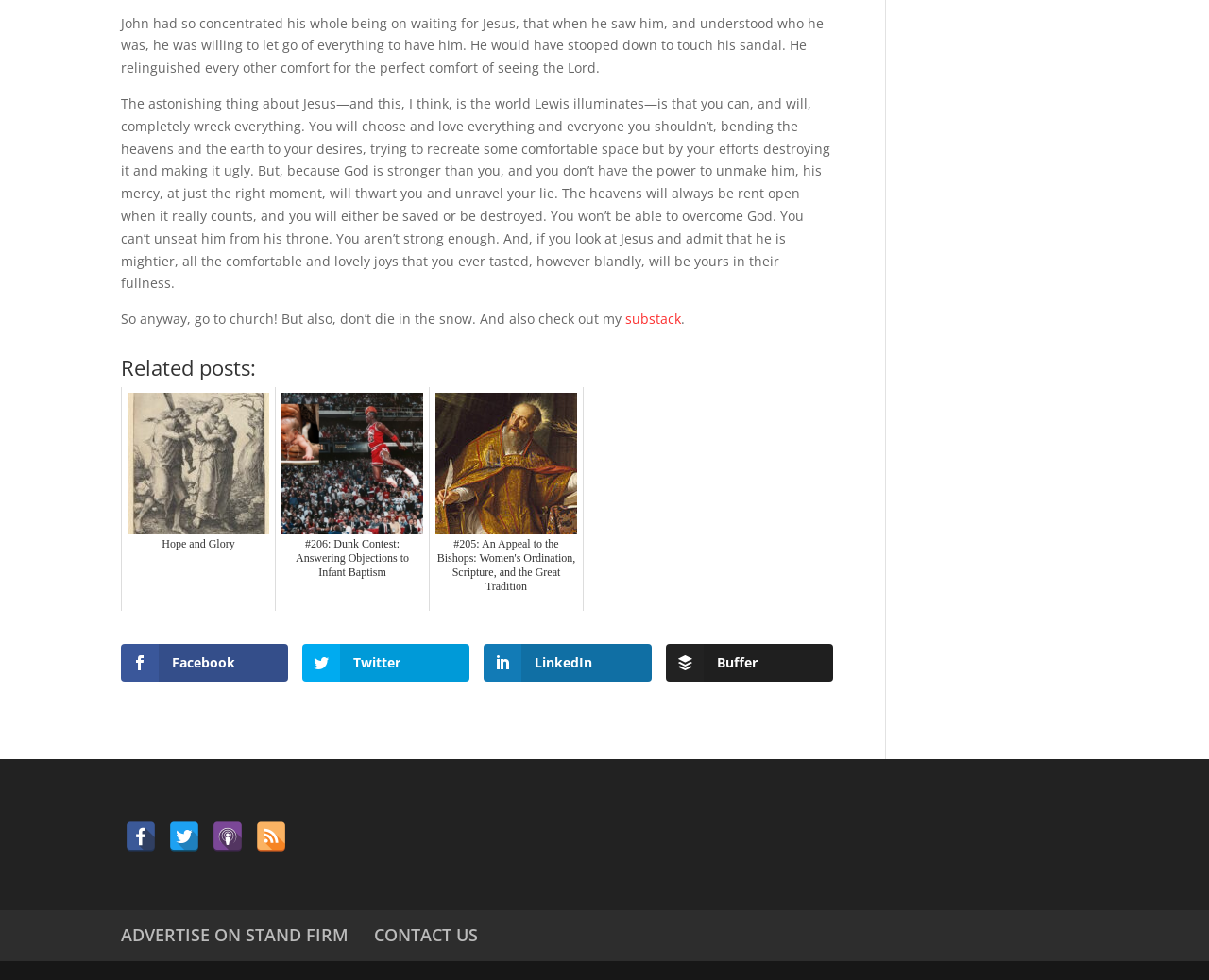Locate the coordinates of the bounding box for the clickable region that fulfills this instruction: "Read the 'Hope and Glory' related post".

[0.1, 0.395, 0.228, 0.623]